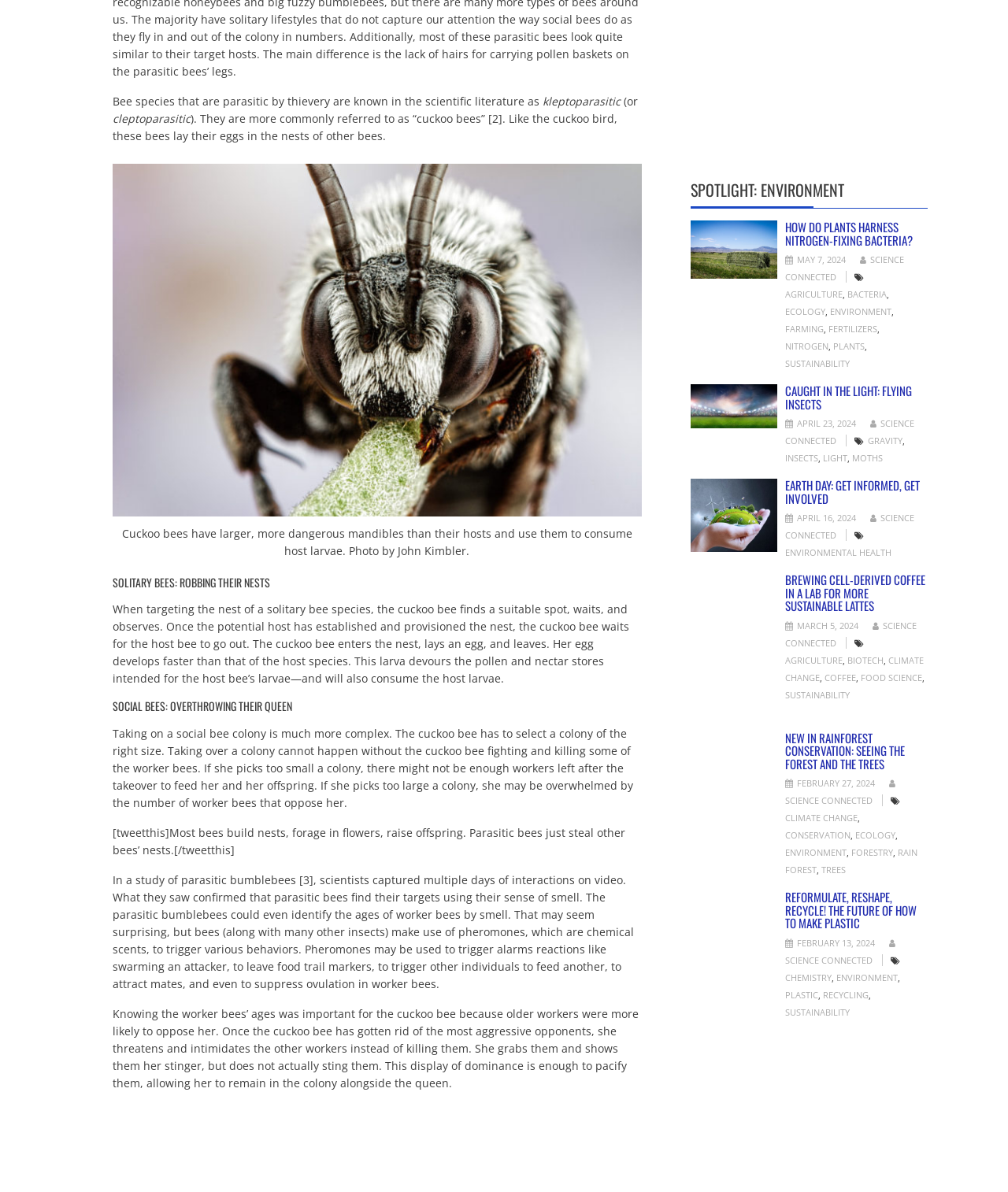What is the theme of the section 'SPOTLIGHT: ENVIRONMENT'?
Based on the image, answer the question with as much detail as possible.

The section 'SPOTLIGHT: ENVIRONMENT' appears to be a collection of articles or links related to environmental topics, as indicated by the heading and the links to articles with titles such as 'HOW DO PLANTS HARNESS NITROGEN-FIXING BACTERIA?' and 'EARTH DAY: GET INFORMED, GET INVOLVED'.